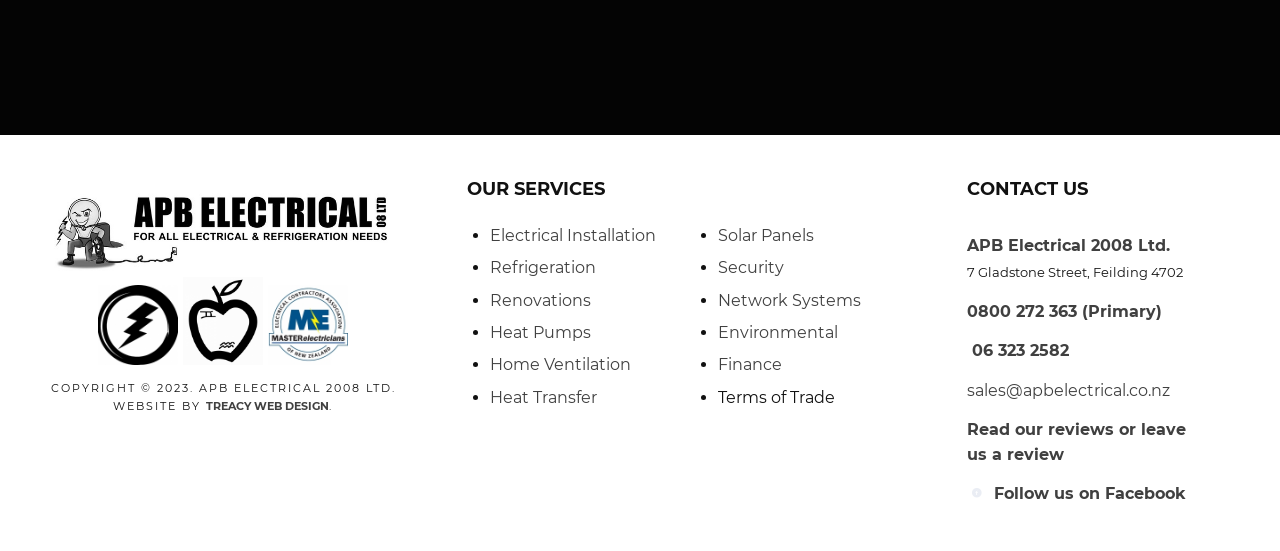Respond with a single word or short phrase to the following question: 
What is the company name?

APB Electrical 2008 Ltd.